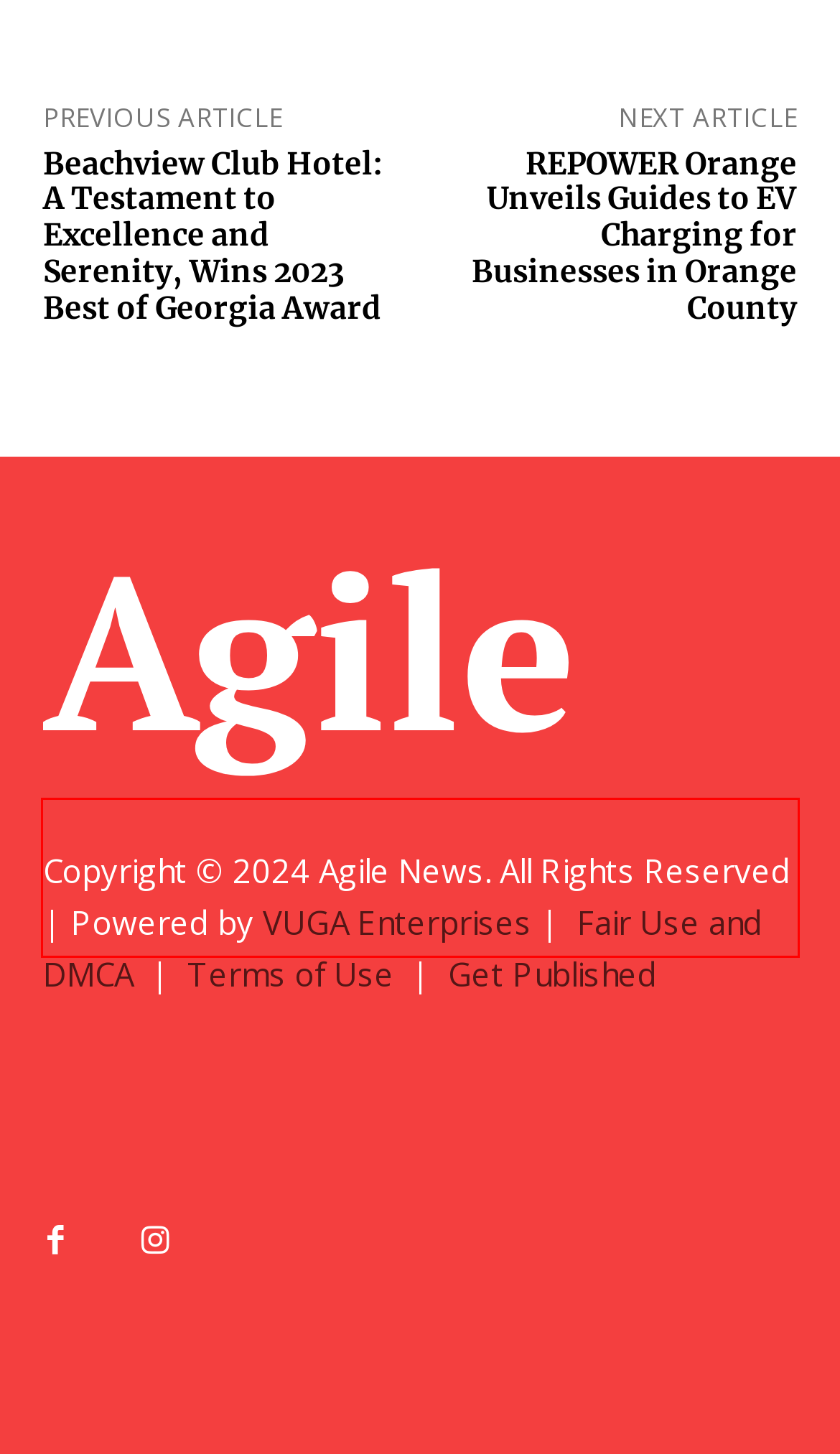Look at the webpage screenshot and recognize the text inside the red bounding box.

Copyright © 2024 Agile News. All Rights Reserved | Powered by VUGA Enterprises | Fair Use and DMCA | Terms of Use | Get Published